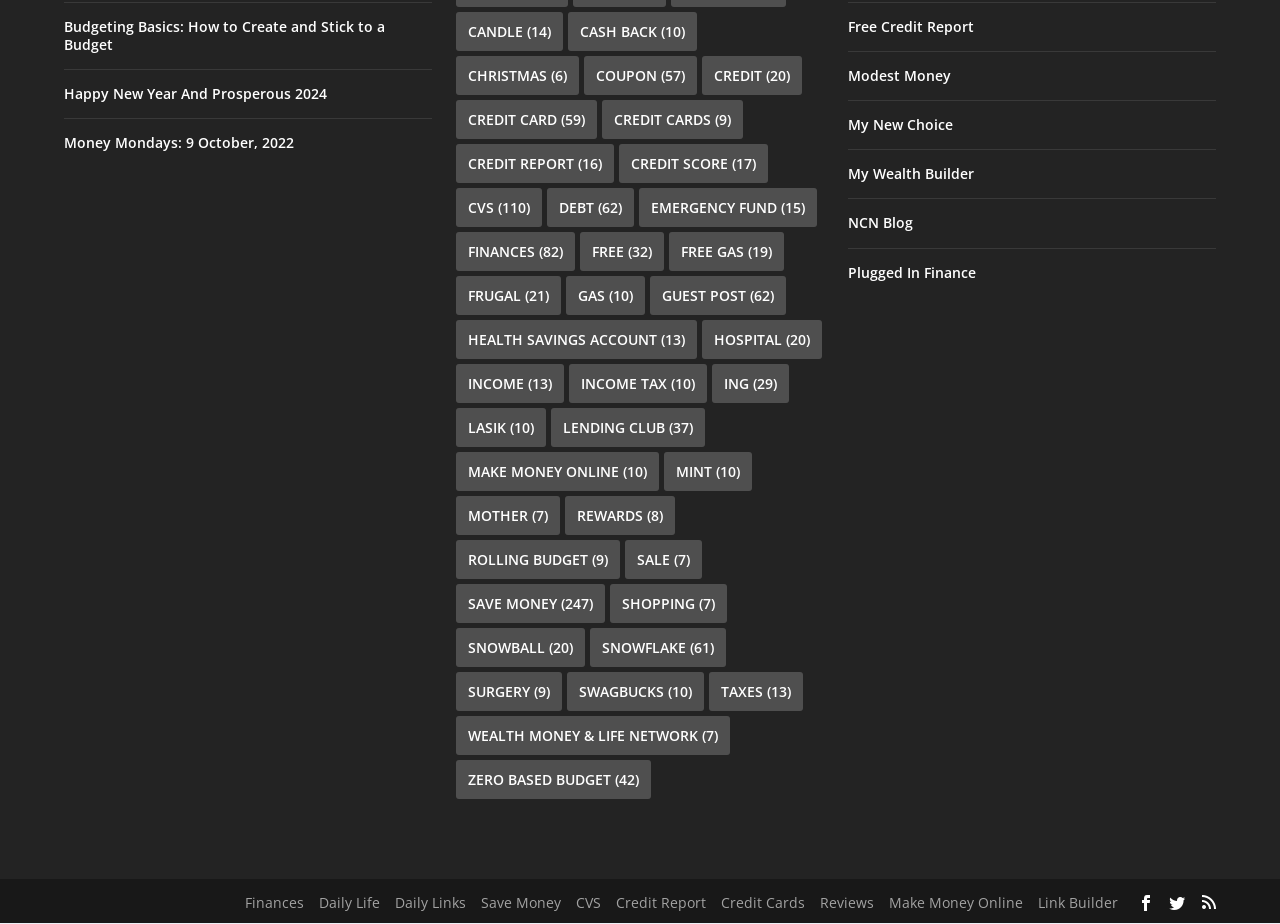Pinpoint the bounding box coordinates of the clickable element needed to complete the instruction: "View 'Christmas' related items". The coordinates should be provided as four float numbers between 0 and 1: [left, top, right, bottom].

[0.356, 0.047, 0.452, 0.089]